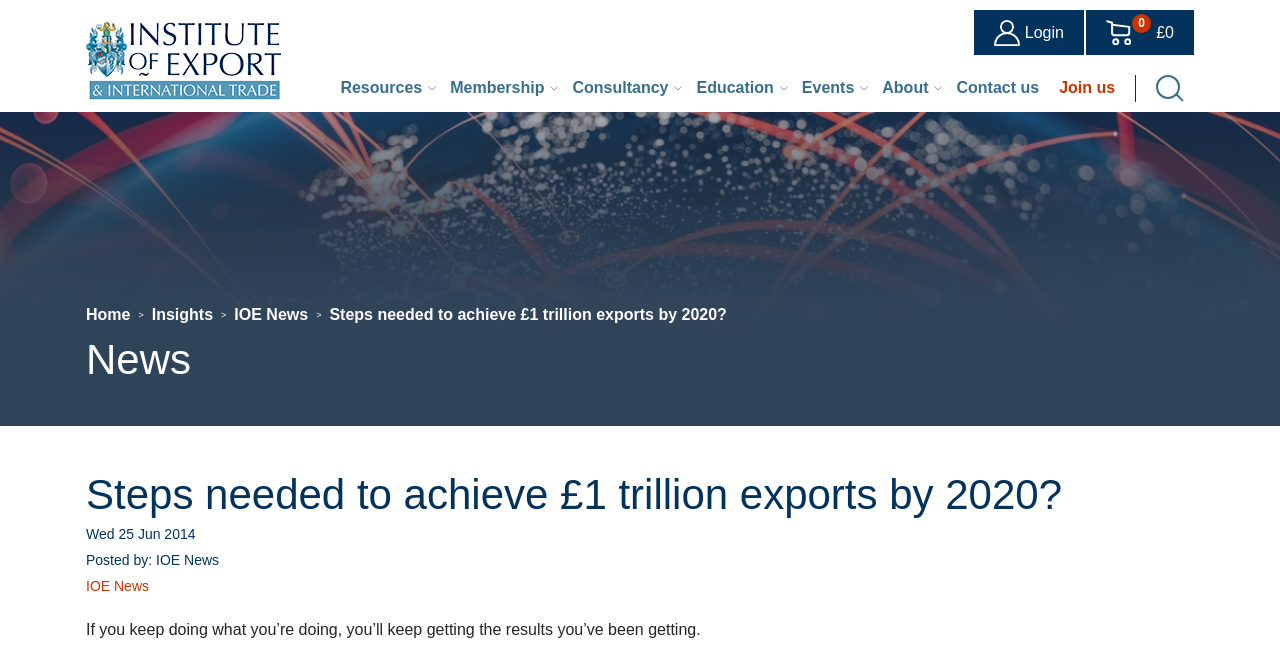What is the quote mentioned in the article?
Please provide a comprehensive answer based on the contents of the image.

The quote is mentioned at the end of the article and says 'If you keep doing what you’re doing, you’ll keep getting the results you’ve been getting'.